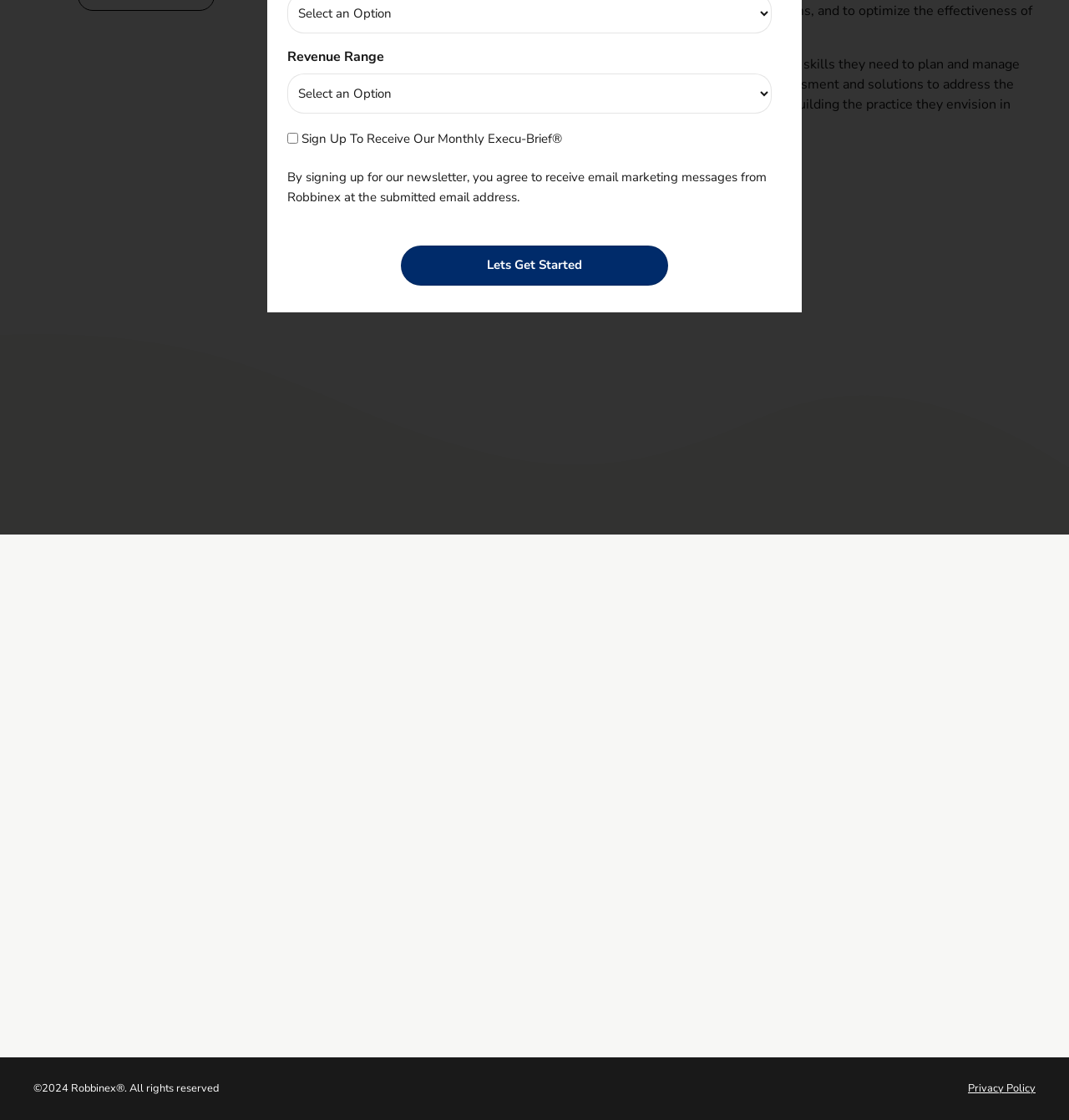Please predict the bounding box coordinates (top-left x, top-left y, bottom-right x, bottom-right y) for the UI element in the screenshot that fits the description: Situation Assessment

[0.354, 0.809, 0.464, 0.824]